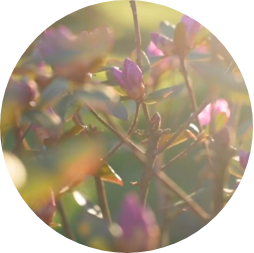Explain the image in a detailed and thorough manner.

This image showcases a soft, ethereal view of blooming flowers captured in natural light. The circular composition highlights delicate buds, predominantly in shades of pink, nestled among lush green foliage. The gentle sunlight filters through the leaves, creating a warm glow that enhances the tranquil ambiance. This captivating scene reflects the beauty of nature, emphasizing the photographer's candid approach to capturing the subtleties of the environment. The image is part of a portfolio section labeled "Commercial Photographer," which underscores the artist's focus on both natural beauty and artistic expression.